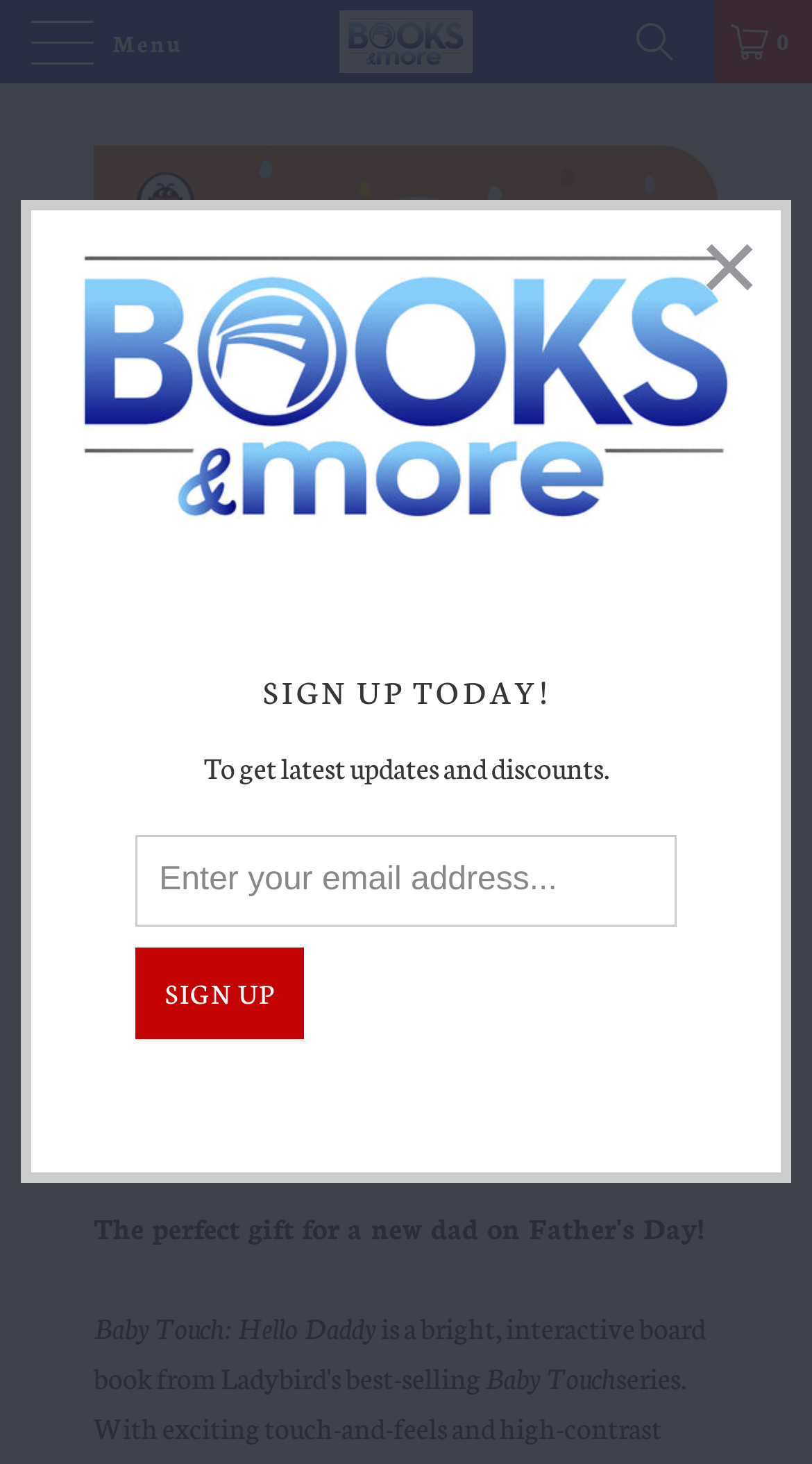Please extract the primary headline from the webpage.

BABY TOUCH: HELLO, DADDY!